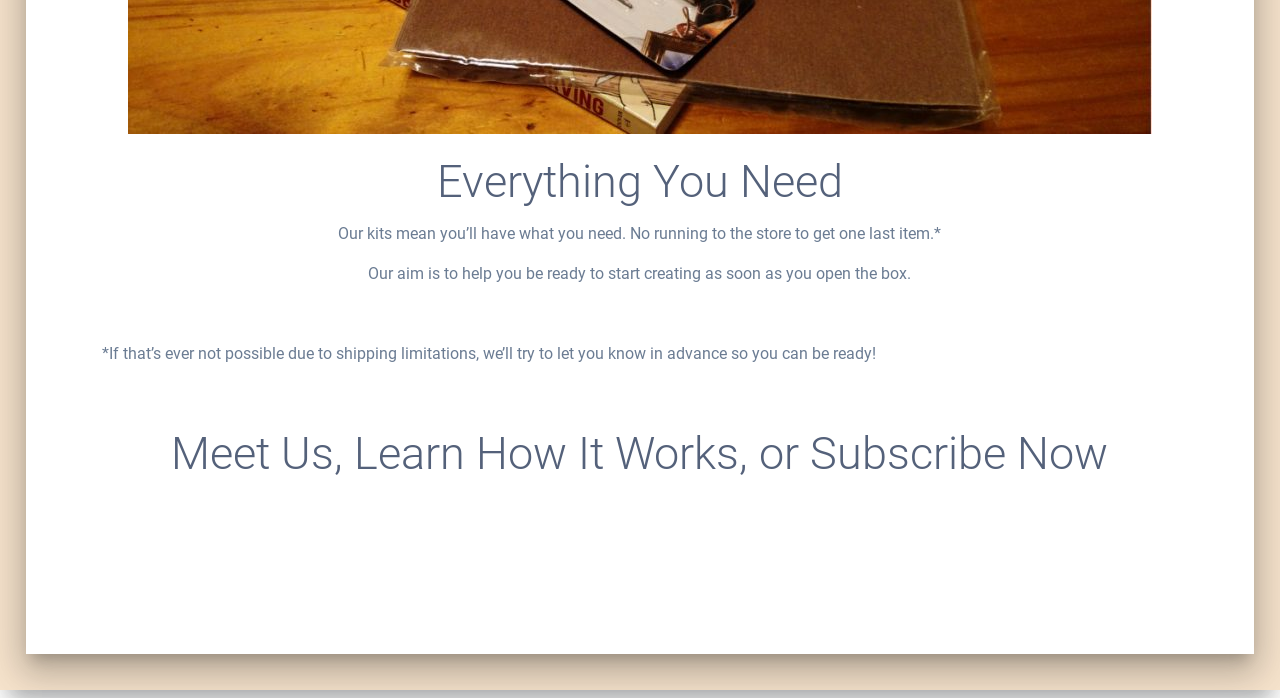Bounding box coordinates are to be given in the format (top-left x, top-left y, bottom-right x, bottom-right y). All values must be floating point numbers between 0 and 1. Provide the bounding box coordinate for the UI element described as: Meet Us,

[0.134, 0.679, 0.268, 0.755]